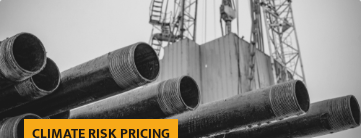What is the color of the banner at the bottom of the image?
Look at the image and respond to the question as thoroughly as possible.

The caption specifically states that the banner at the bottom of the image is 'bold, orange', indicating that the color of the banner is orange.